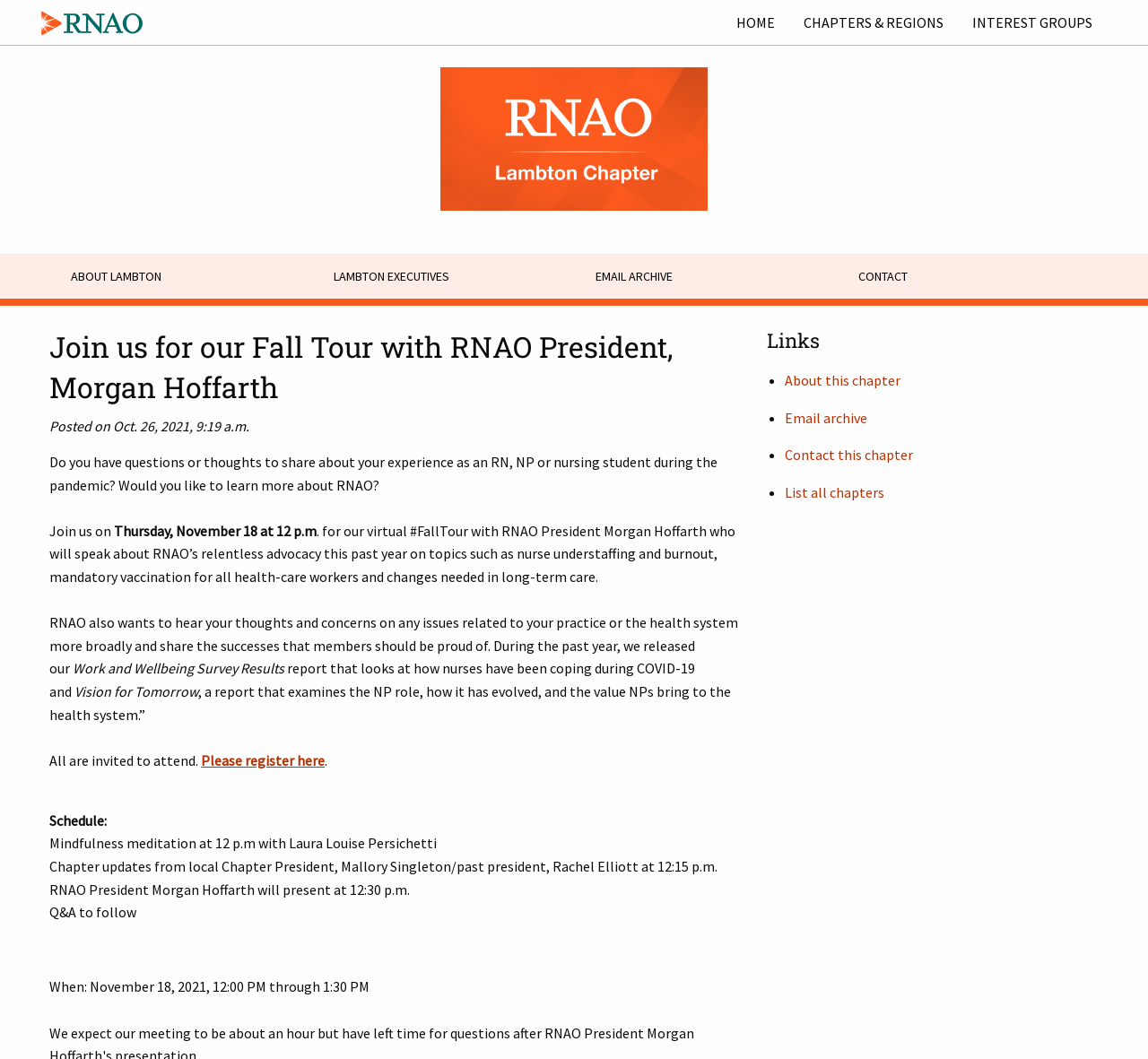Using the description "Contact", predict the bounding box of the relevant HTML element.

[0.729, 0.24, 0.957, 0.282]